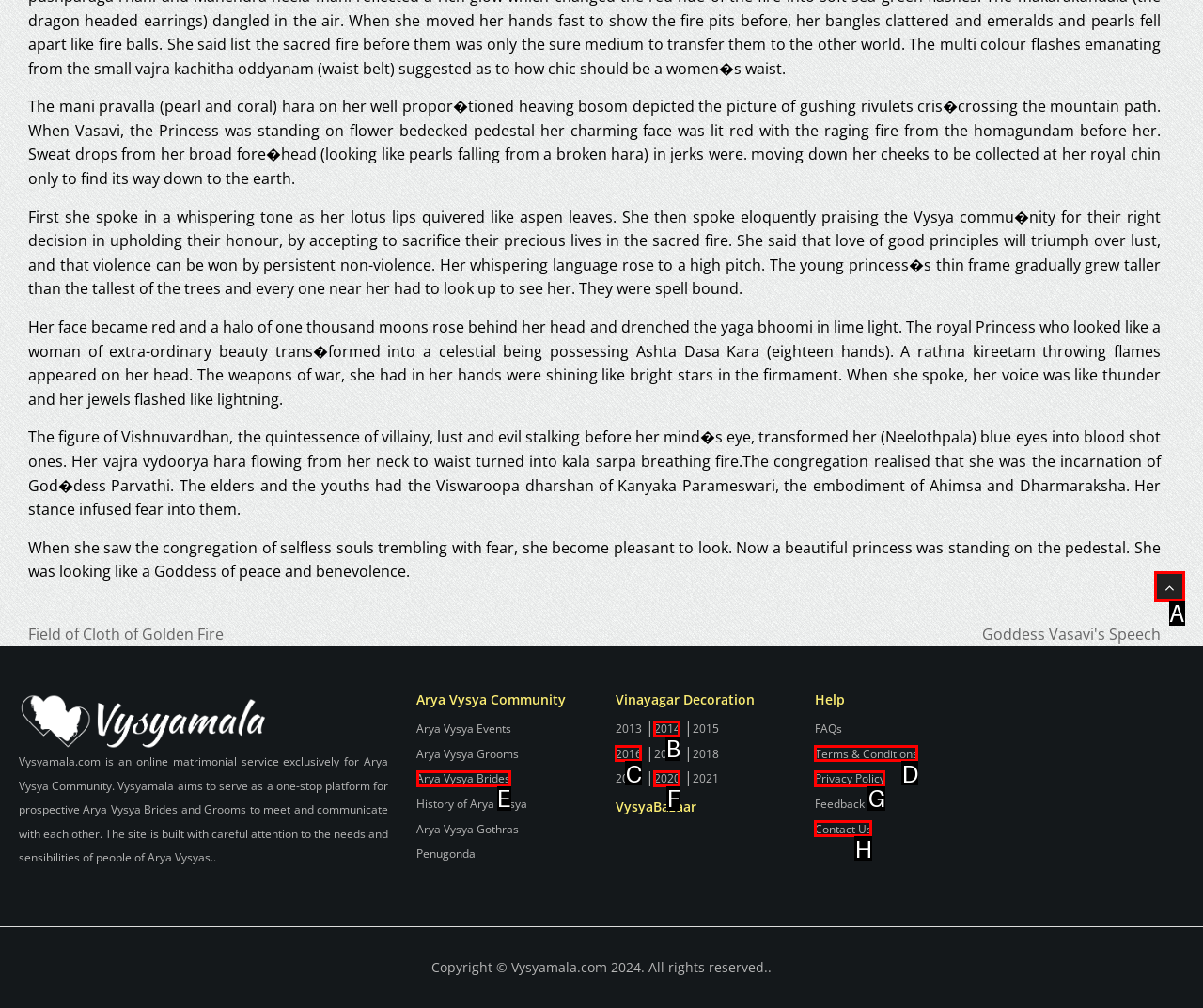Identify the option that best fits this description: Privacy Policy
Answer with the appropriate letter directly.

G